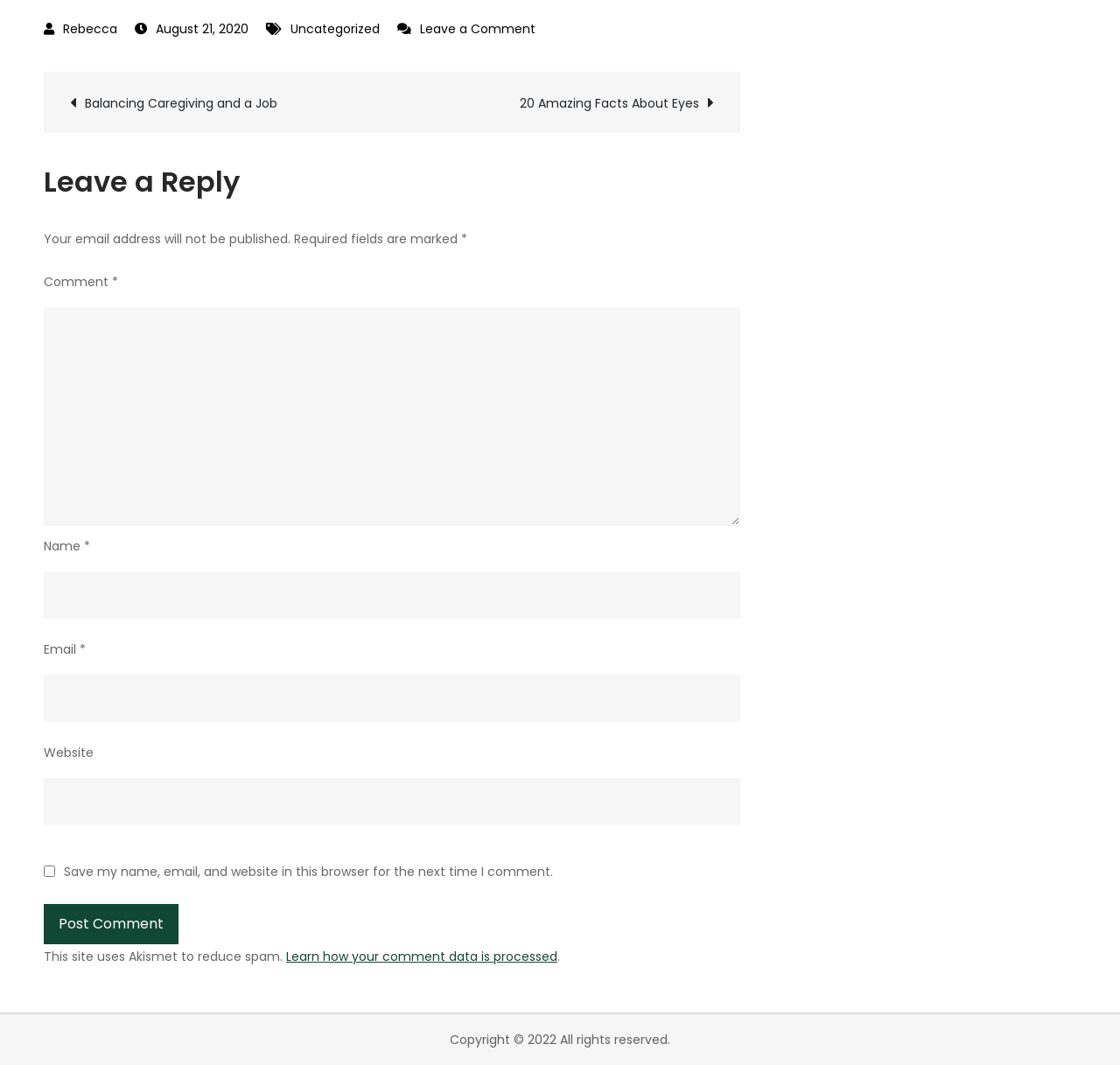What is the name of the site using to reduce spam?
Refer to the image and provide a concise answer in one word or phrase.

Akismet